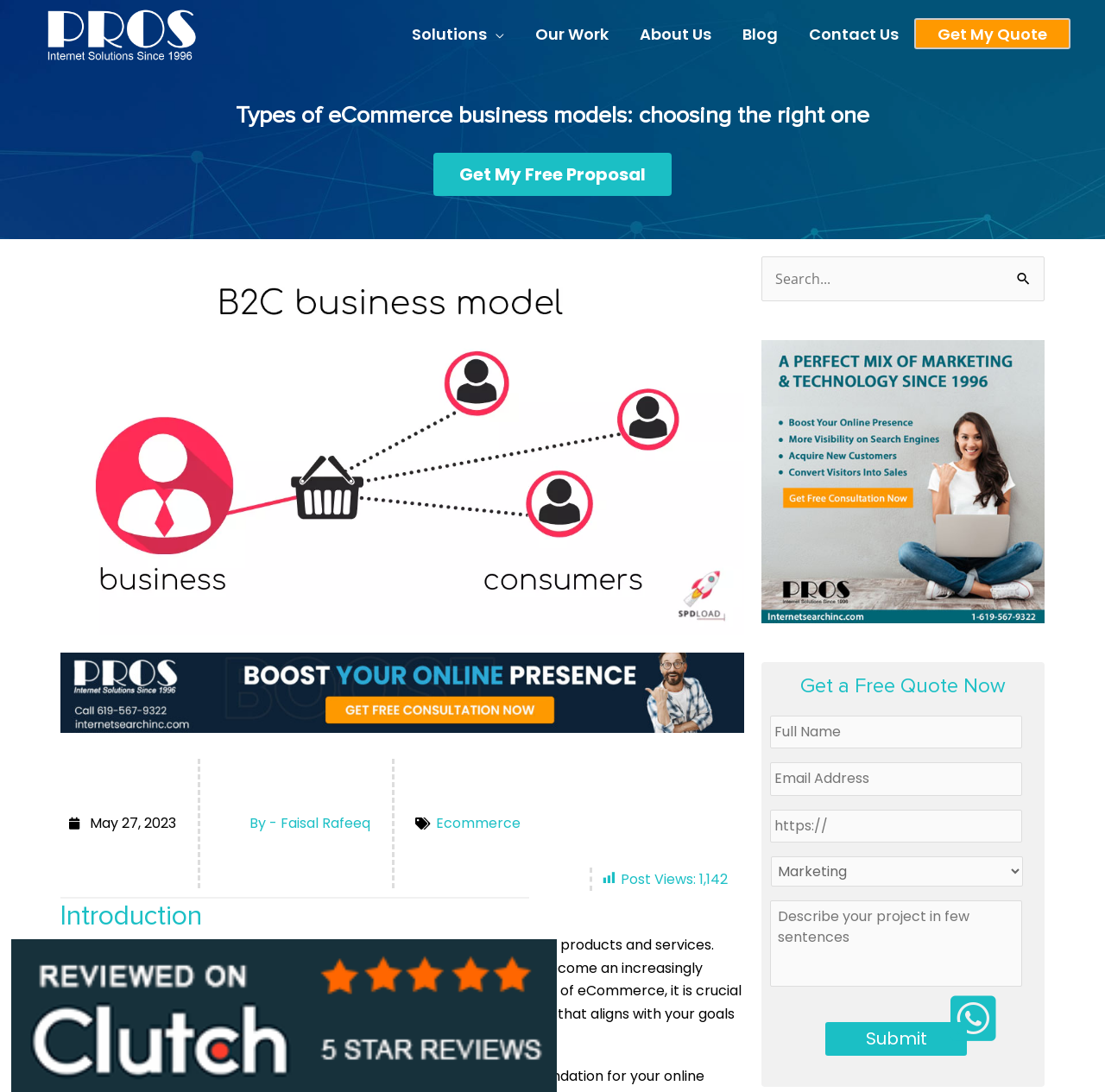Illustrate the webpage thoroughly, mentioning all important details.

This webpage is about exploring eCommerce business models and choosing the right one for an online venture. At the top left corner, there is a logo of "Pros" with a white background. Next to it, there is a navigation menu with links to "Solutions", "Our Work", "About Us", "Blog", "Contact Us", and "Get My Quote". 

Below the navigation menu, there is a heading that reads "Types of eCommerce business models: choosing the right one". On the right side of the heading, there is a call-to-action button "Get My Free Proposal". 

Further down, there is a large image related to eCommerce, taking up most of the width of the page. Below the image, there is a blue banner with a link to "Contact Us". 

On the right side of the page, there is a section with a date "May 27, 2023", and a link to an author's profile picture and name, Faisal Rafeeq. Below this section, there is a link to "Ecommerce" and a text that reads "Post Views: 1,142". 

The main content of the page starts with a heading "Introduction", followed by a paragraph of text that explains the importance of understanding various eCommerce business models before starting an online business. 

Below the introduction, there is a search bar with a button to search for specific content. On the right side of the search bar, there is a section with a heading "Get a Free Quote Now" and a form with several input fields, including textboxes, a combobox, and a submit button. 

At the bottom of the page, there are two links, one to a "Clutch Profile" and another with a Facebook icon.